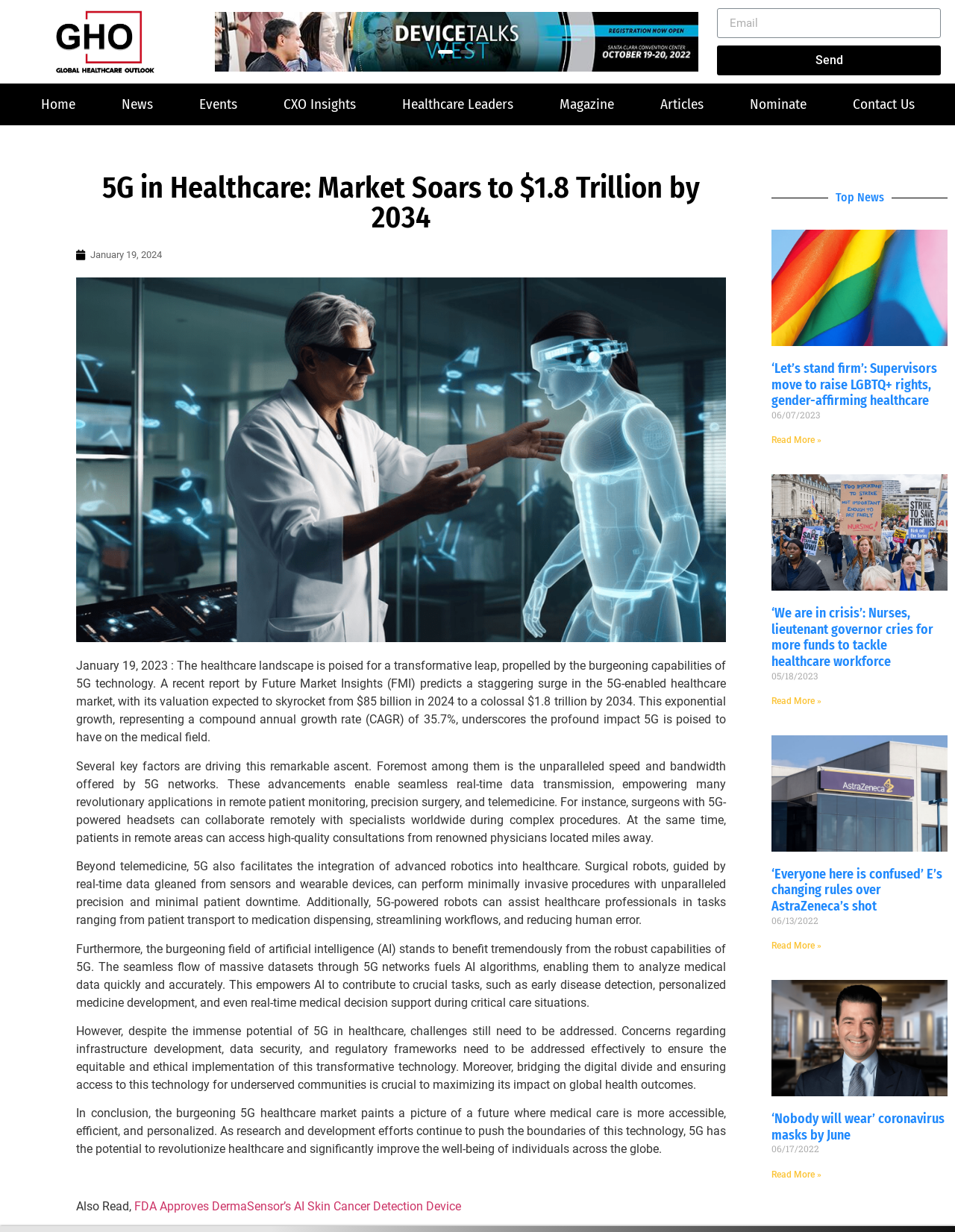Please determine the bounding box coordinates of the element's region to click in order to carry out the following instruction: "Read about our team". The coordinates should be four float numbers between 0 and 1, i.e., [left, top, right, bottom].

None